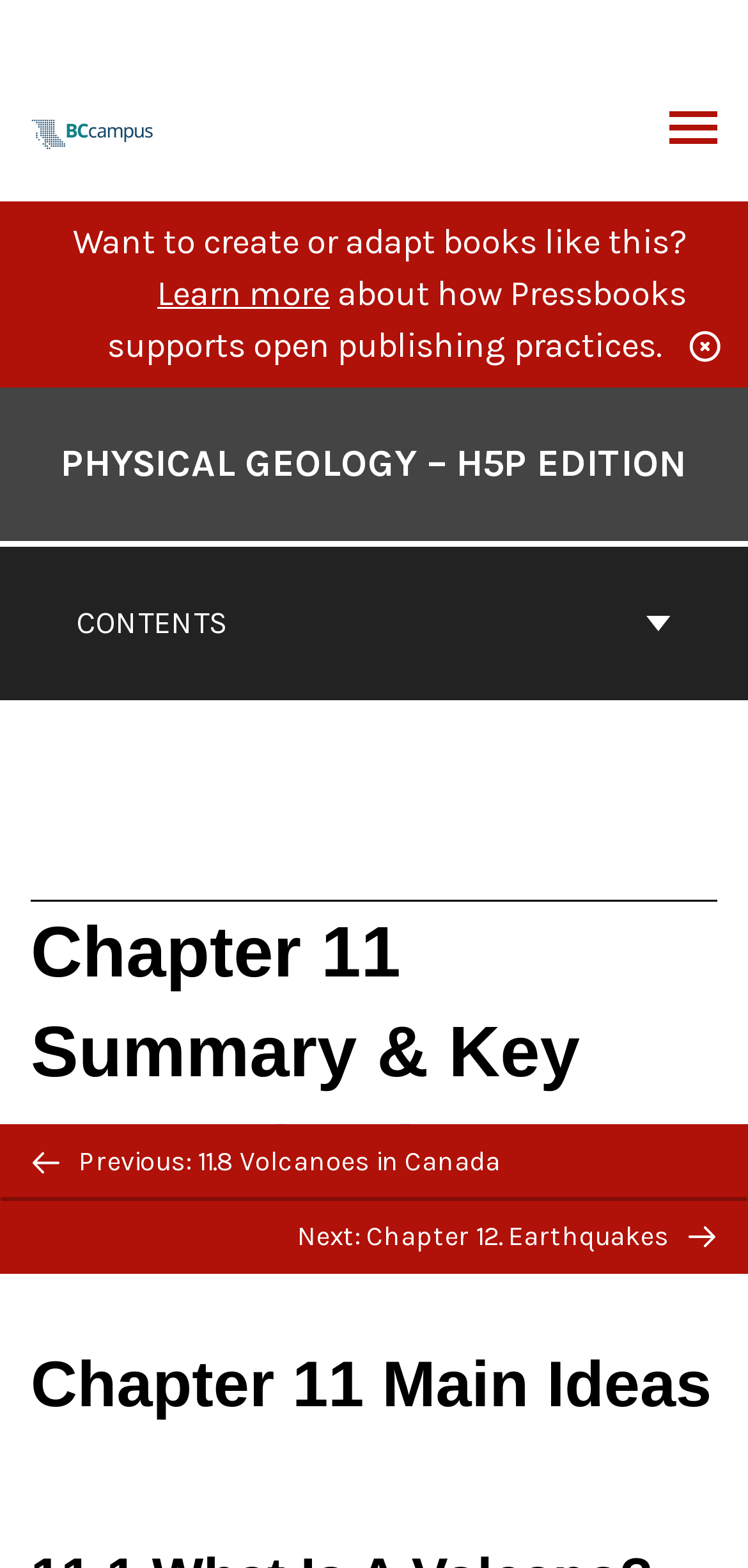Provide a brief response to the question using a single word or phrase: 
What is the purpose of the 'BACK TO TOP' button?

To go back to the top of the page